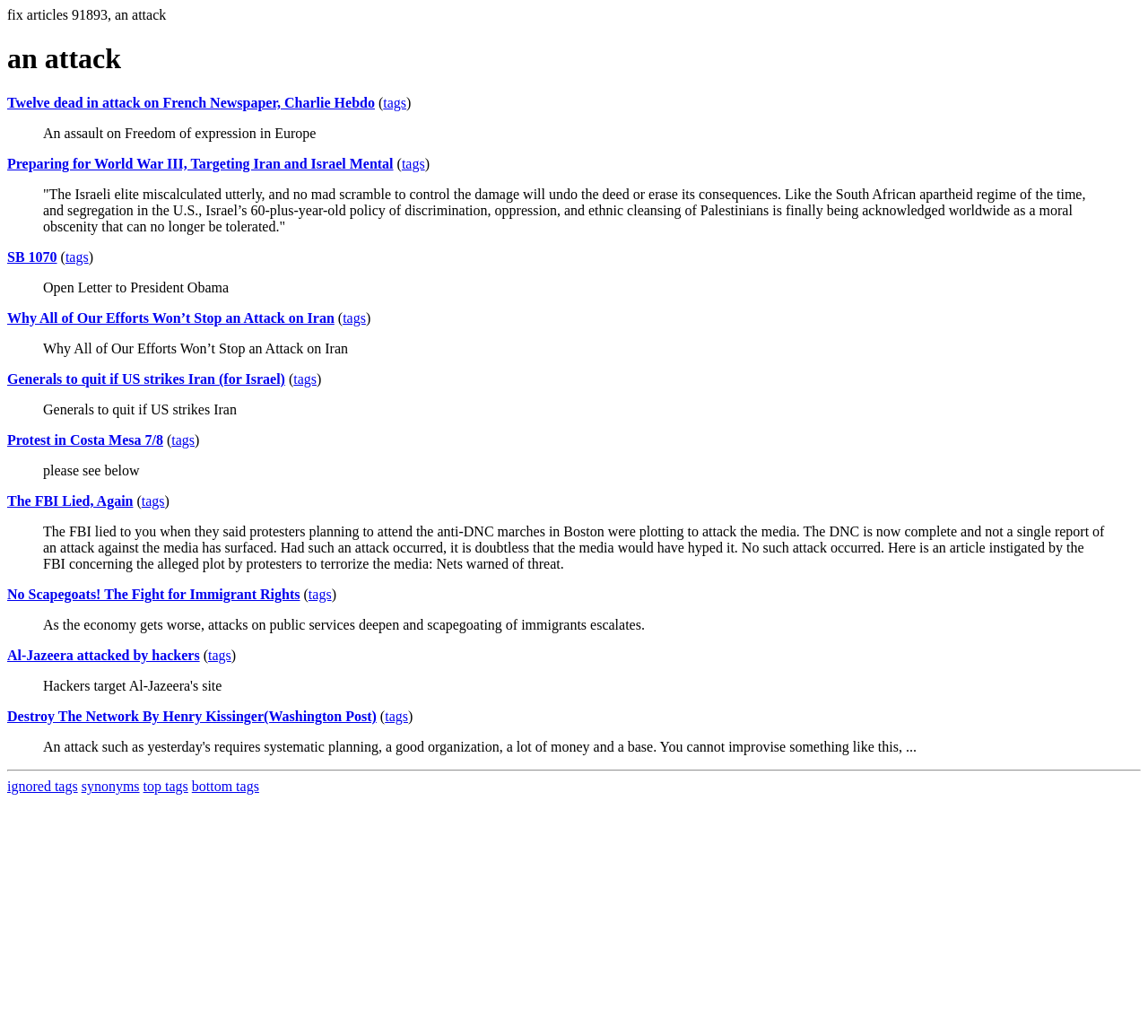Answer the question with a brief word or phrase:
What is the title of the fifth article?

Why All of Our Efforts Won’t Stop an Attack on Iran